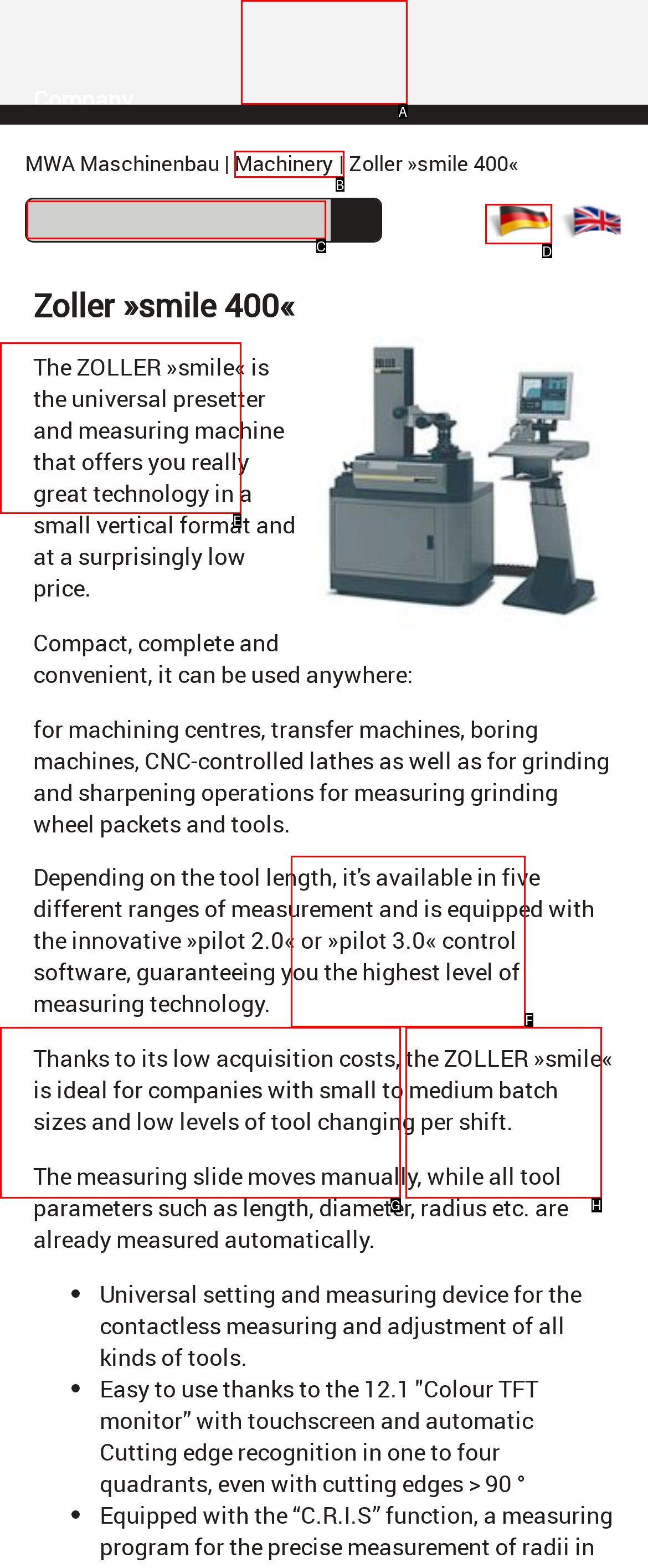Based on the description: Moulded plates and accessories, select the HTML element that fits best. Provide the letter of the matching option.

G